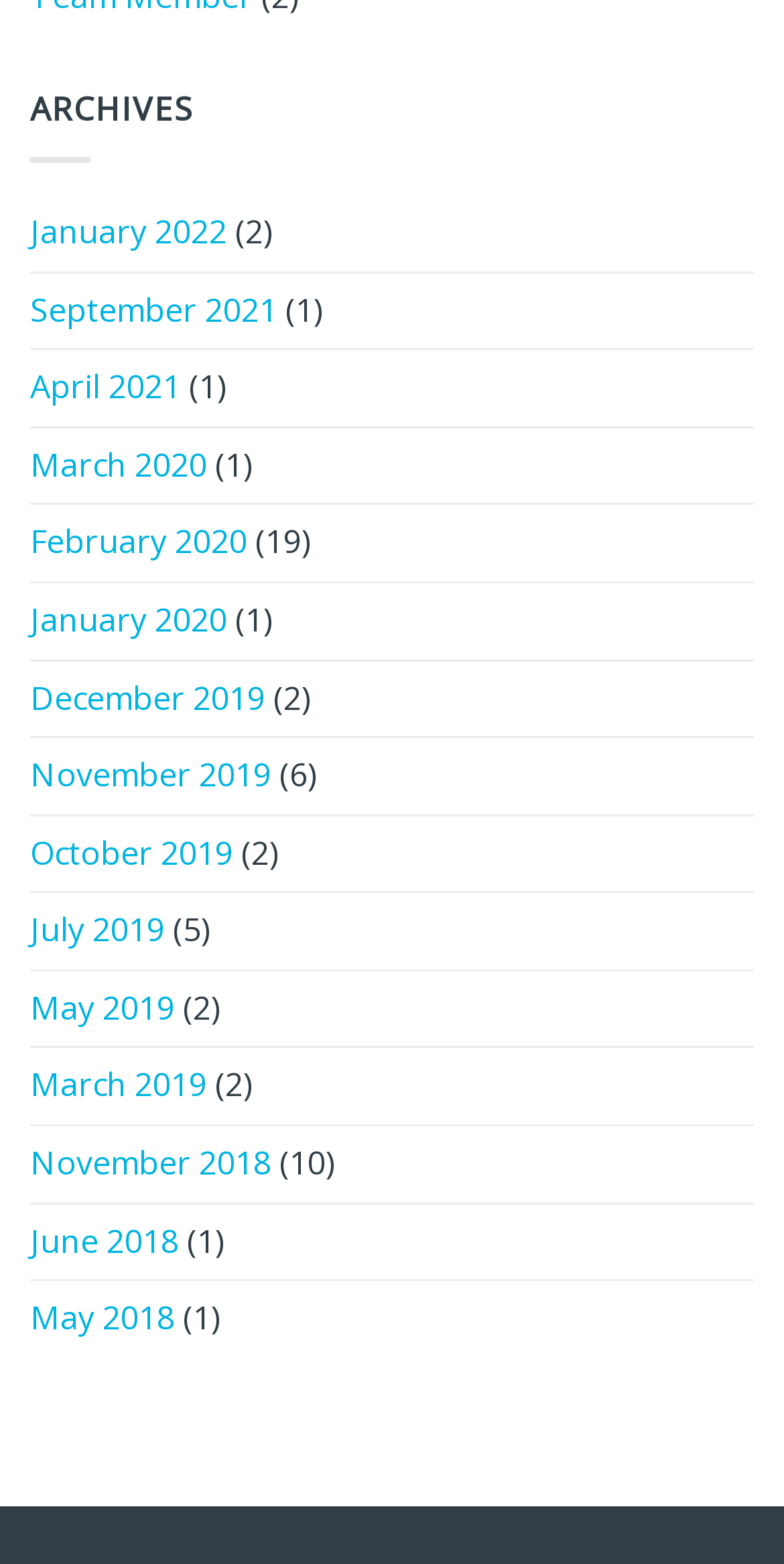What is the most recent month with posts?
Please use the image to provide a one-word or short phrase answer.

January 2022